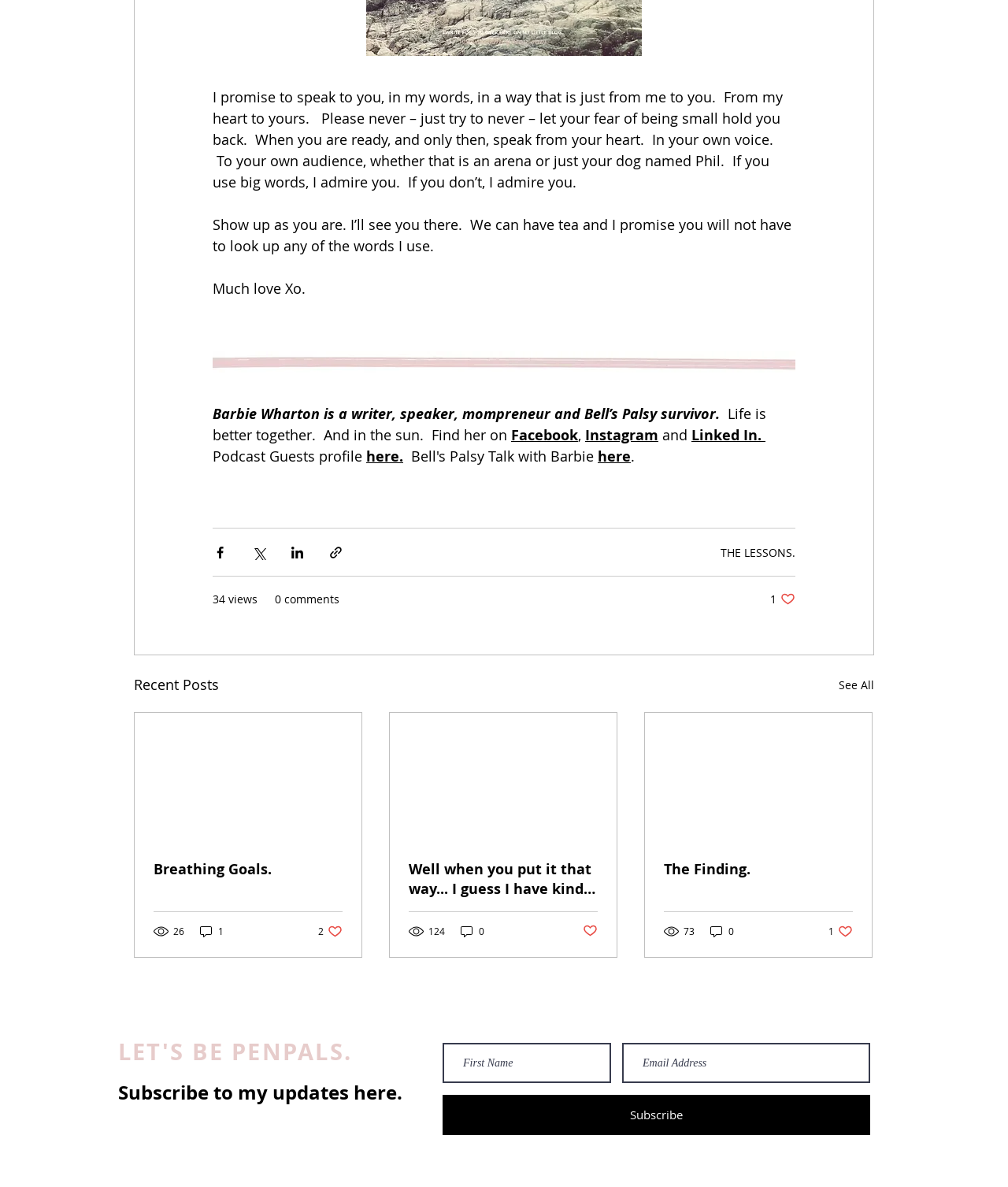Find the bounding box coordinates of the clickable area required to complete the following action: "Check the '34 views' post".

[0.211, 0.498, 0.255, 0.512]